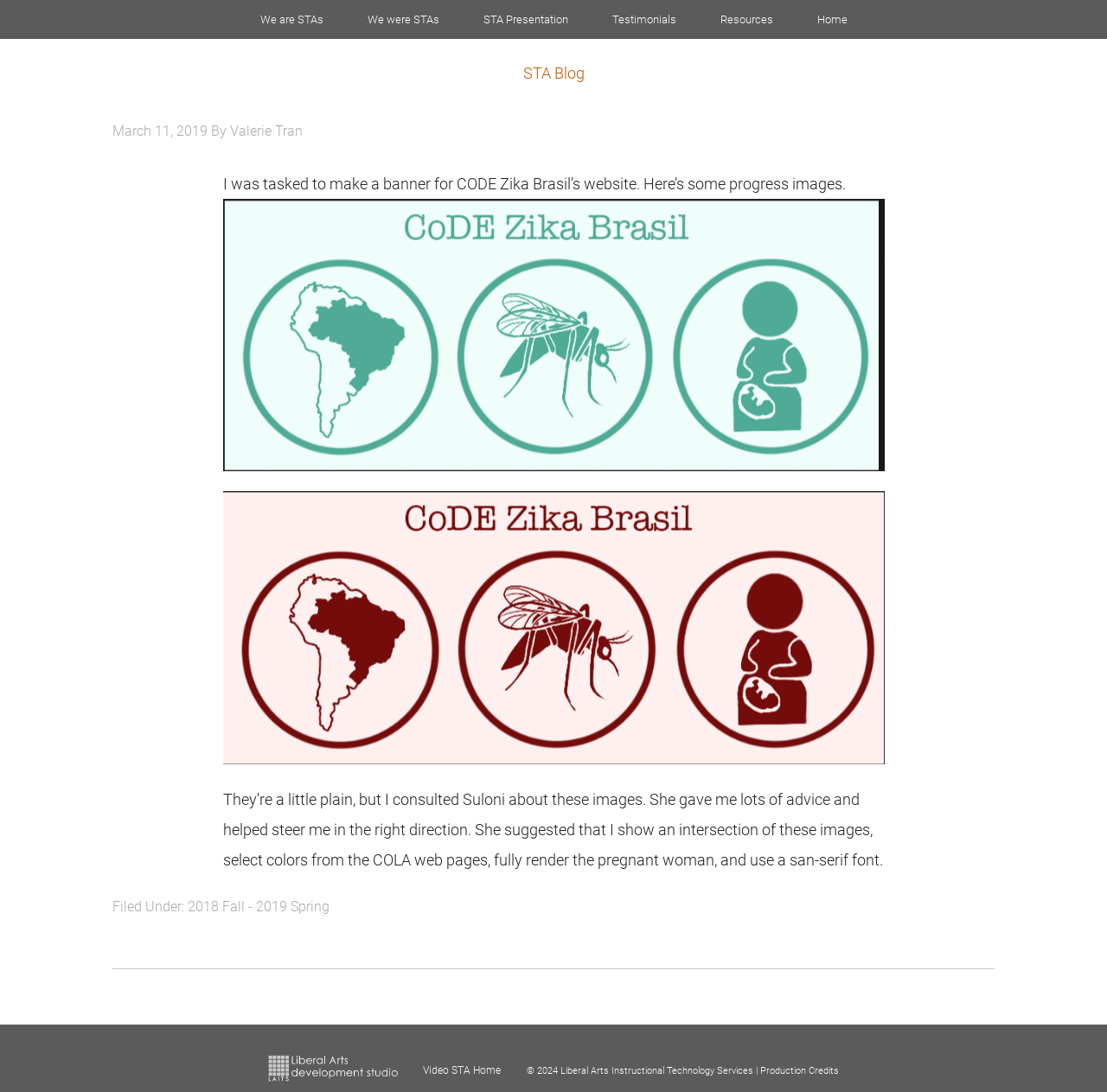Please locate the bounding box coordinates of the region I need to click to follow this instruction: "visit We are STAs".

[0.216, 0.0, 0.311, 0.036]